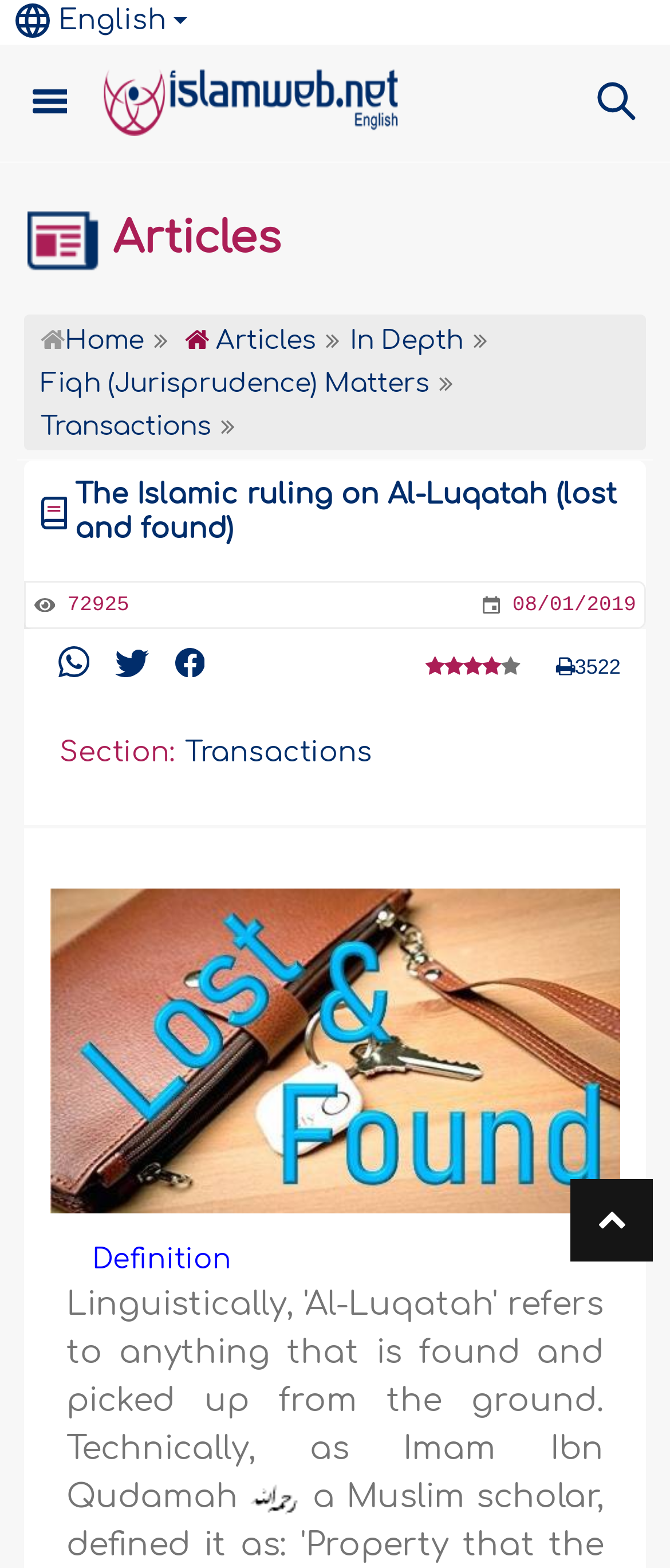Given the description: "Fiqh (Jurisprudence) Matters", determine the bounding box coordinates of the UI element. The coordinates should be formatted as four float numbers between 0 and 1, [left, top, right, bottom].

[0.061, 0.236, 0.692, 0.254]